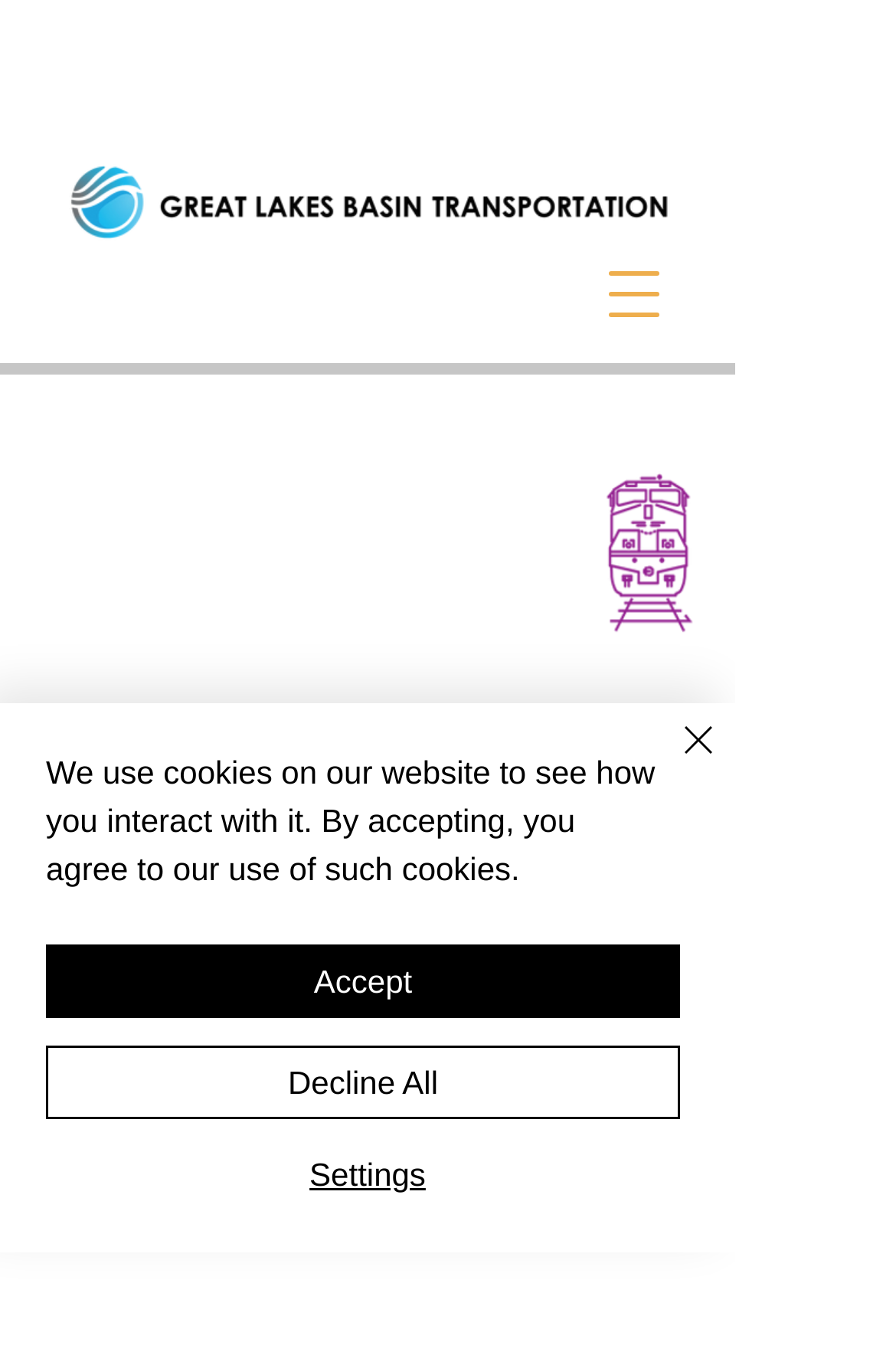Use a single word or phrase to answer the following:
What is the type of the image on the top right?

type.png